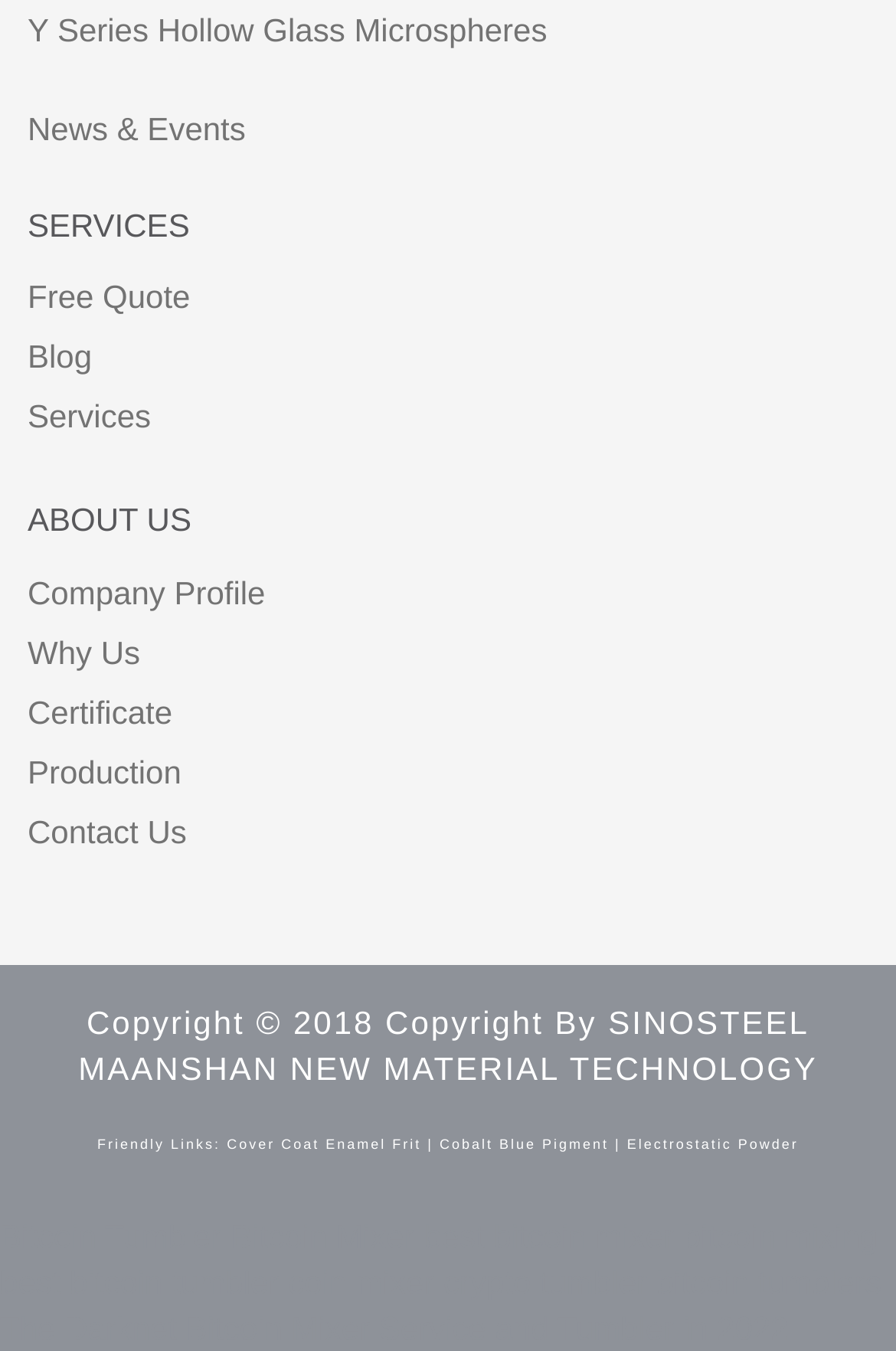Please study the image and answer the question comprehensively:
What is the last link at the bottom of the webpage?

The last link at the bottom of the webpage is 'The Darknet Bitcoin Mixer Service and Tumbler in 2022', which is located at coordinates [0.0, 0.97, 0.88, 0.997].